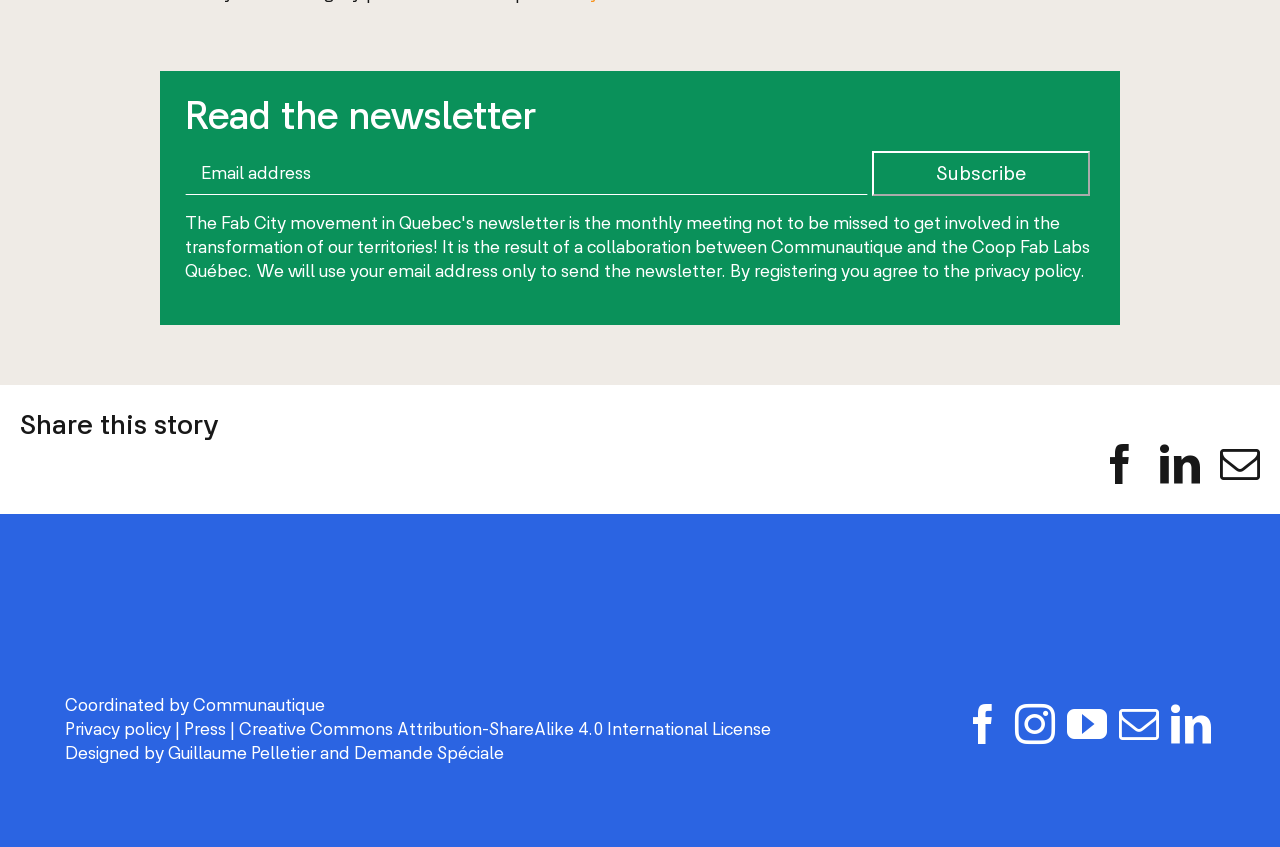Please specify the bounding box coordinates of the clickable region necessary for completing the following instruction: "Check out Communautique". The coordinates must consist of four float numbers between 0 and 1, i.e., [left, top, right, bottom].

[0.151, 0.822, 0.254, 0.845]